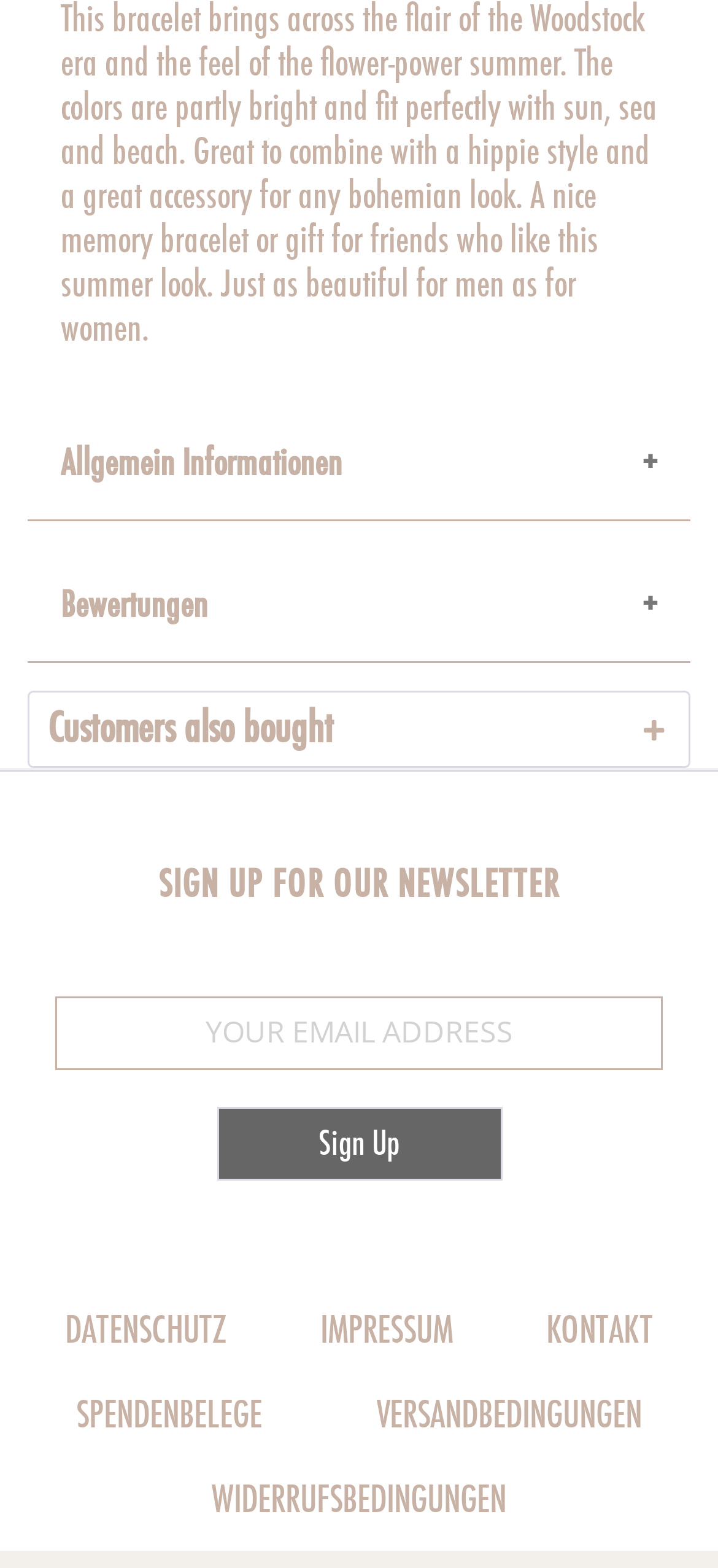Locate the bounding box coordinates of the region to be clicked to comply with the following instruction: "Click on the 'Sign Up' button". The coordinates must be four float numbers between 0 and 1, in the form [left, top, right, bottom].

[0.301, 0.705, 0.699, 0.752]